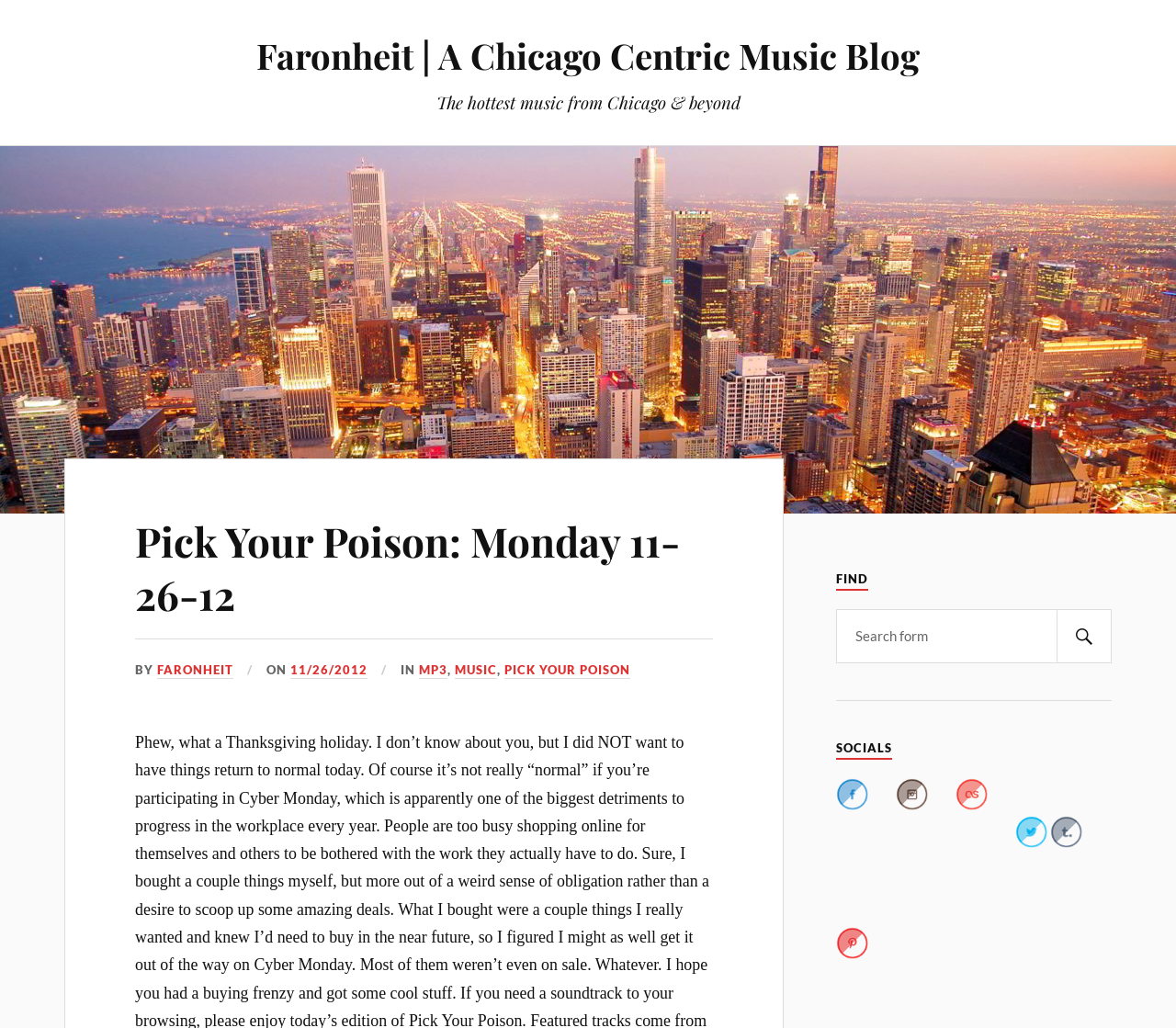Show the bounding box coordinates for the element that needs to be clicked to execute the following instruction: "Click the 'Faronheit | A Chicago Centric Music Blog' link". Provide the coordinates in the form of four float numbers between 0 and 1, i.e., [left, top, right, bottom].

[0.218, 0.031, 0.782, 0.077]